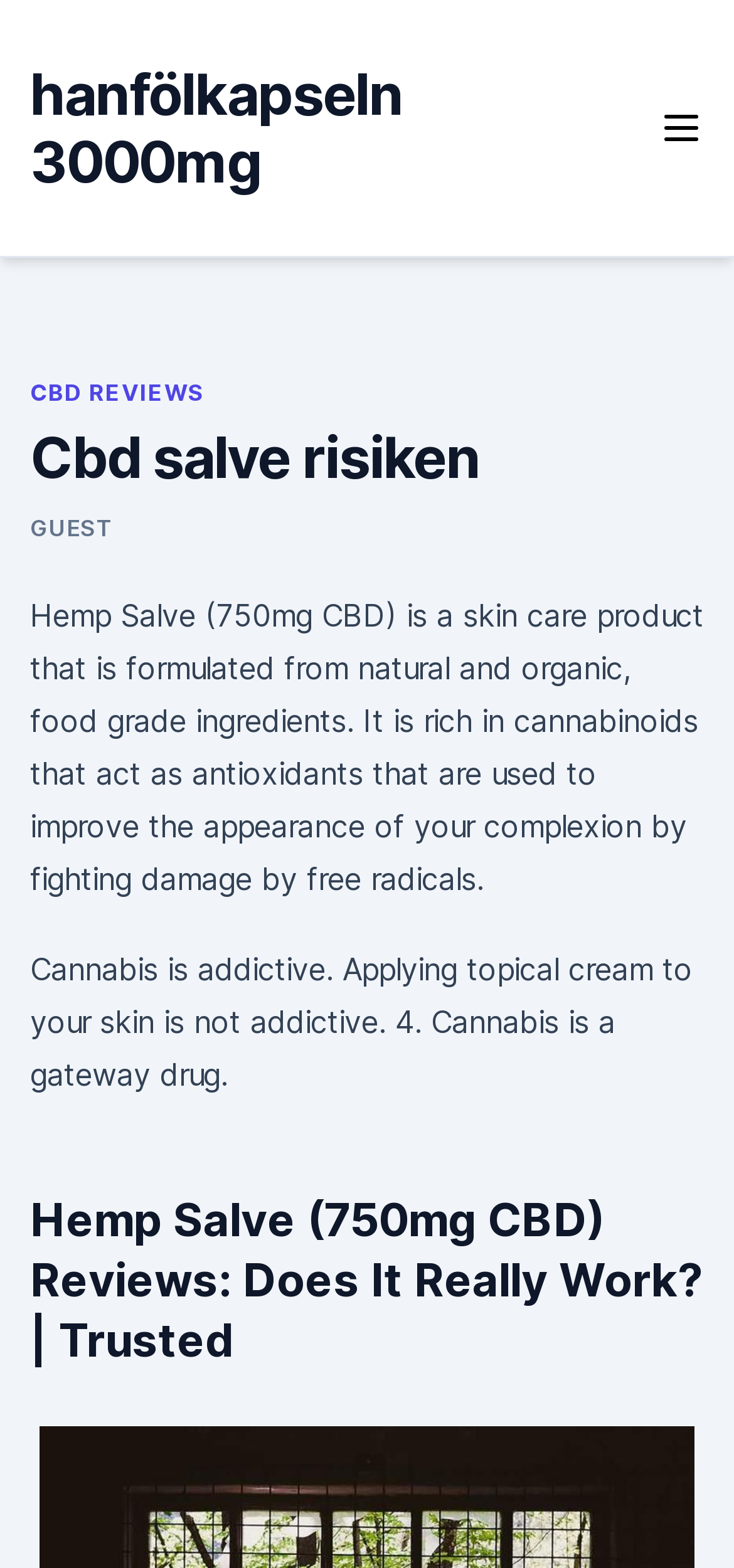Please examine the image and answer the question with a detailed explanation:
What is the topic of the article on the page?

The heading element with the text 'Hemp Salve (750mg CBD) Reviews: Does It Really Work? | Trusted' suggests that the article on the page is about reviews of the Hemp Salve product.